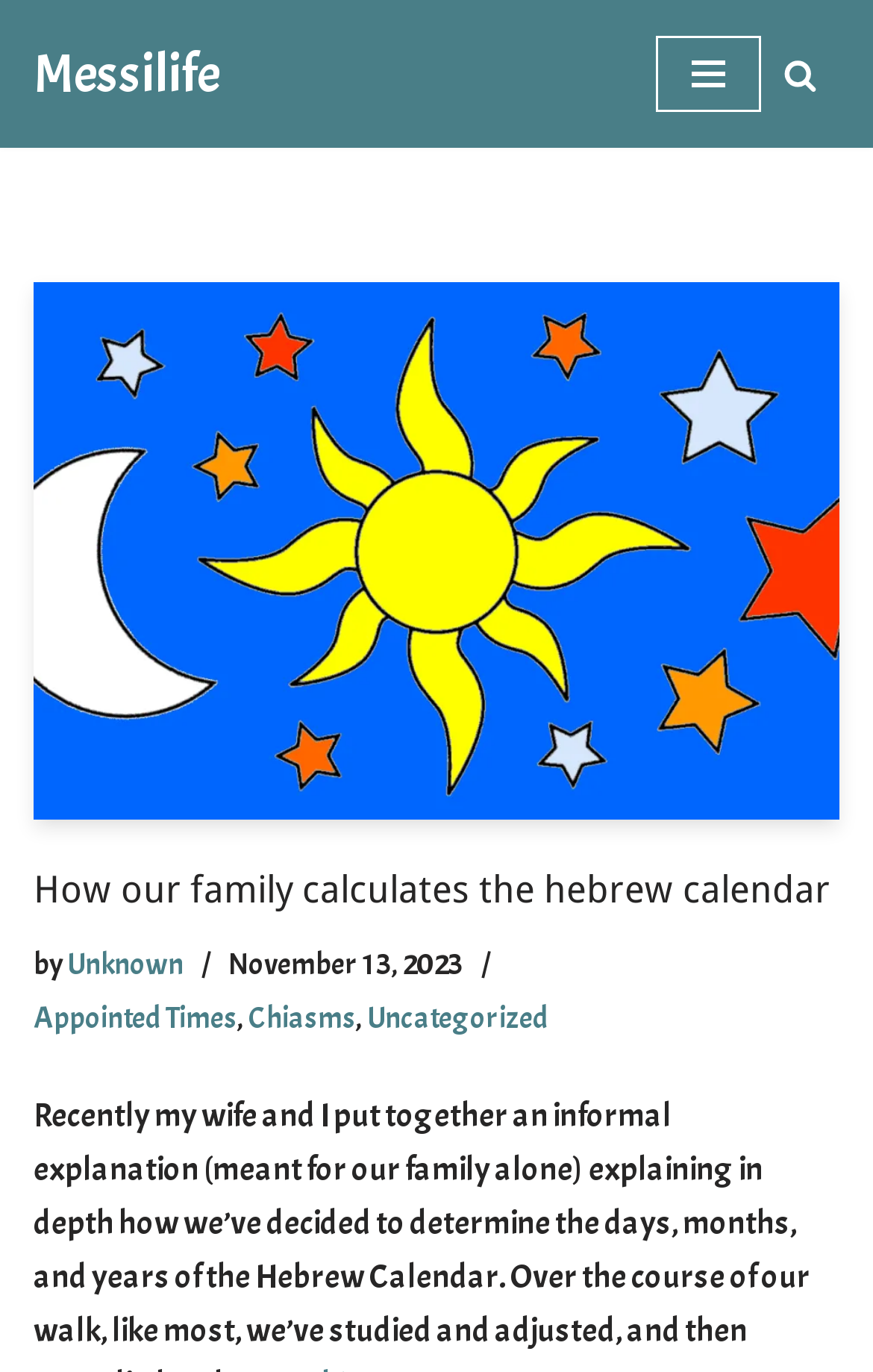Find the bounding box coordinates for the area that should be clicked to accomplish the instruction: "Select an option from the dropdown menu".

None